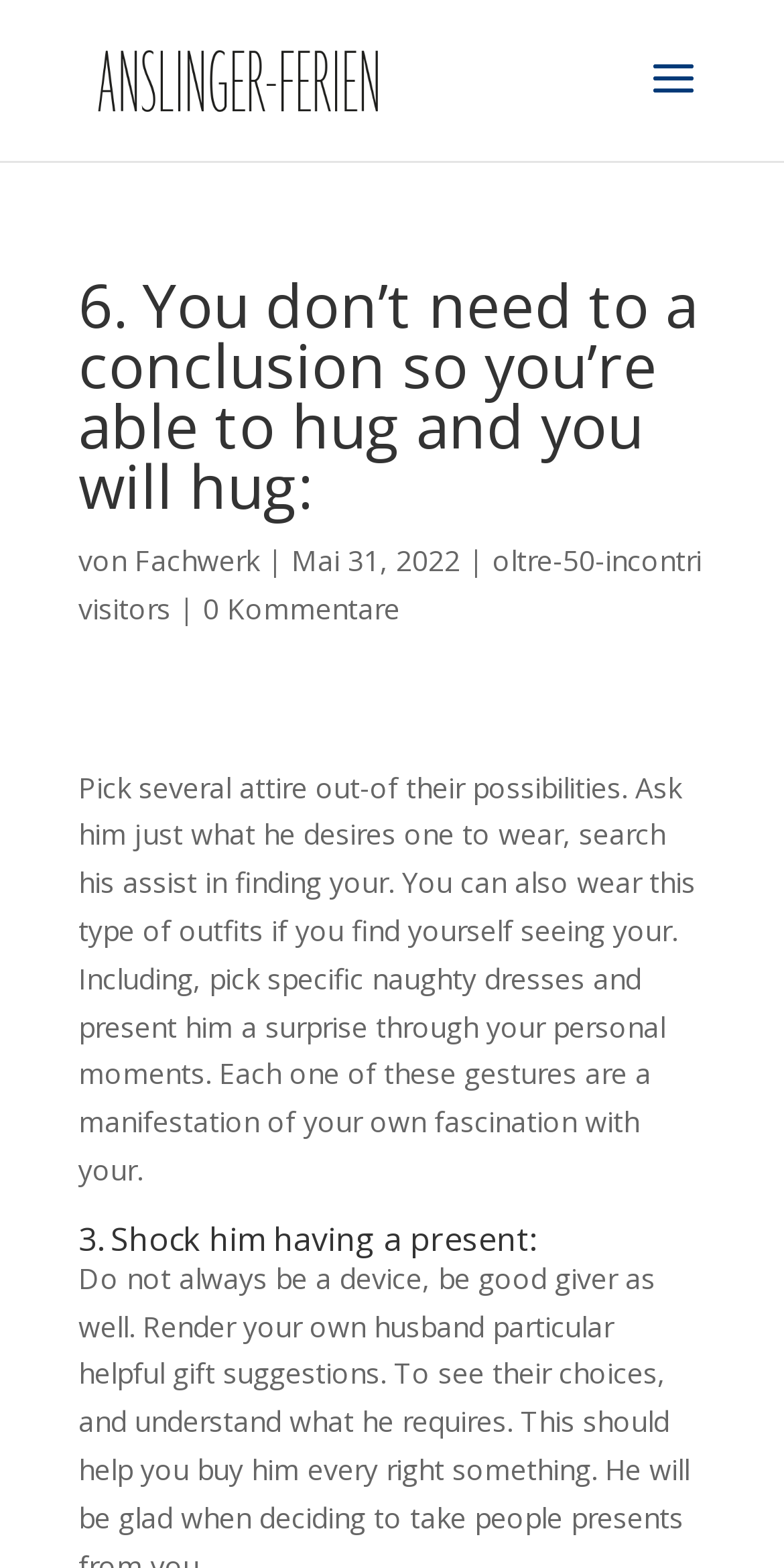What is the relationship between the author and the person mentioned in the text?
Please provide a comprehensive answer based on the information in the image.

By analyzing the text content, I found that the author is referring to a romantic partner, as they mention wearing specific attire to impress the person and giving them surprises.